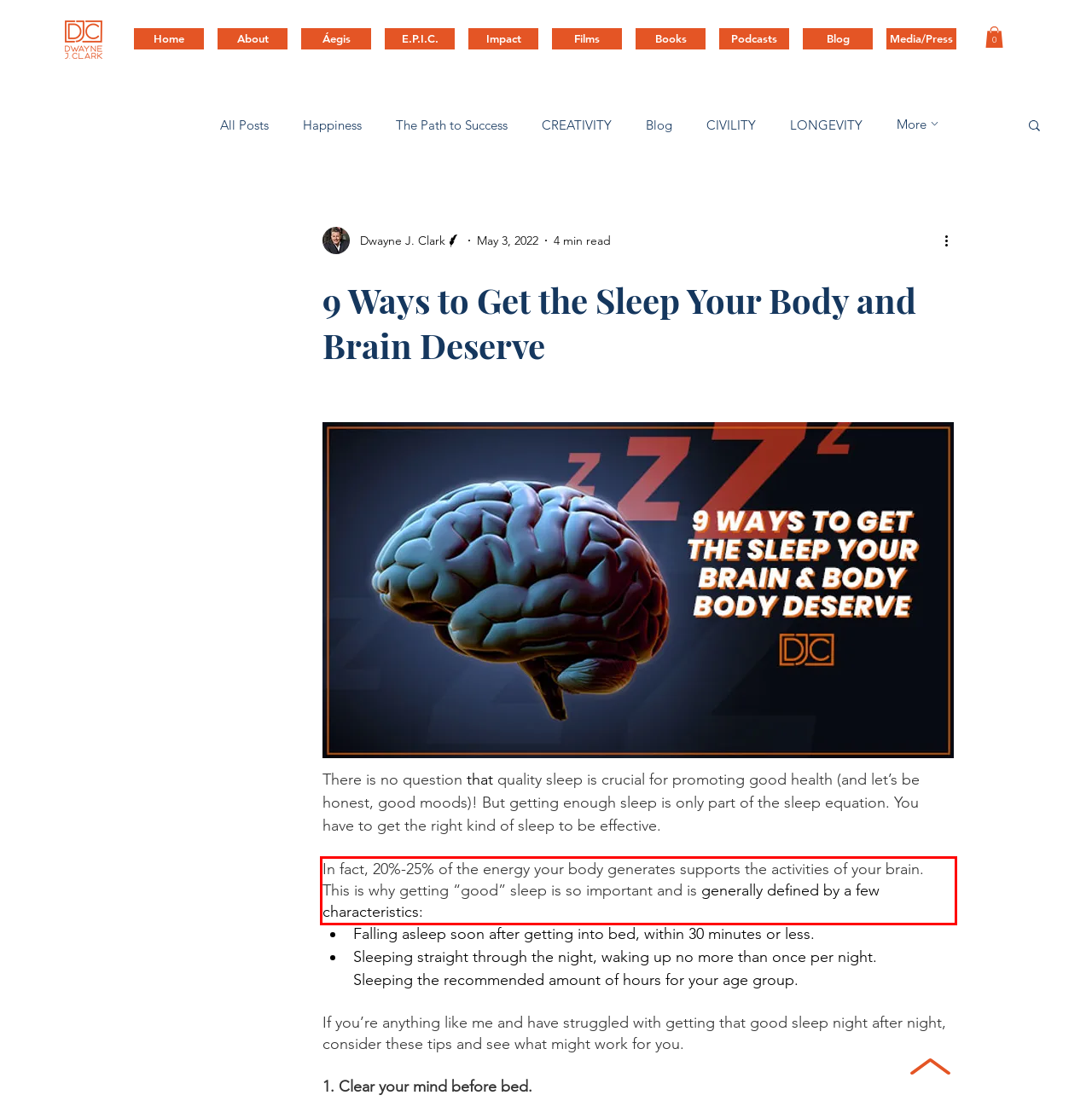There is a UI element on the webpage screenshot marked by a red bounding box. Extract and generate the text content from within this red box.

In fact, 20%-25% of the energy your body generates supports the activities of your brain. This is why getting “good” sleep is so important and is generally defined by a few characteristics: